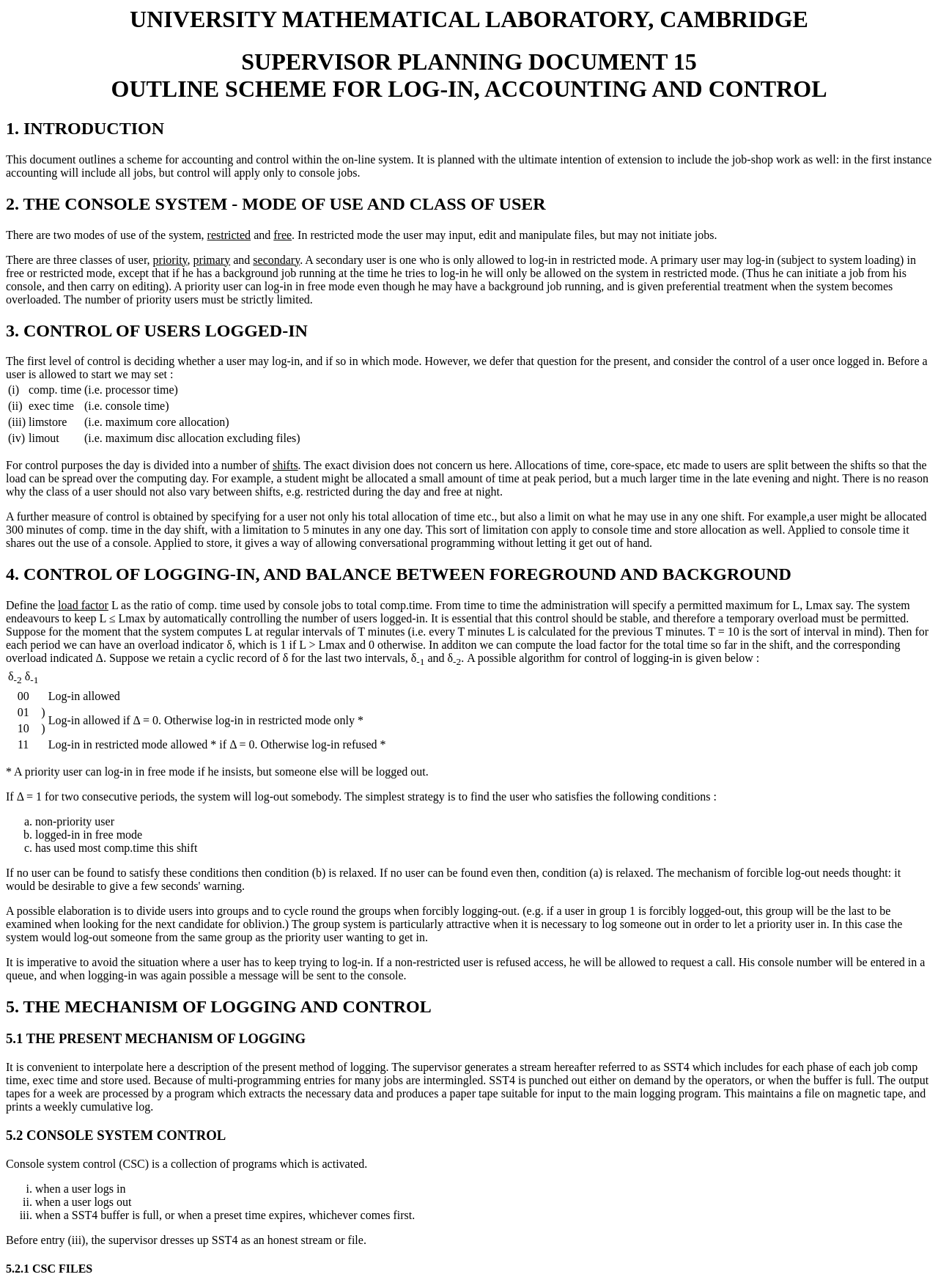What is the limitation of a secondary user?
Please answer the question as detailed as possible based on the image.

A secondary user is only allowed to log-in in restricted mode, as mentioned in the section '2. THE CONSOLE SYSTEM - MODE OF USE AND CLASS OF USER'. The text states 'A secondary user is one who is only allowed to log-in in restricted mode'.